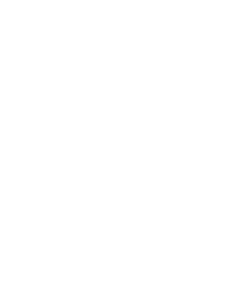Analyze the image and describe all key details you can observe.

The image displays the logo of Socian AI, characterized by a sleek and modern design. This logo represents Socian Ltd., a prominent company in the field of natural language processing (NLP). The branding is indicative of their focus on advanced technology solutions tailored for enterprise markets. The logo serves as a visual identity for Socian AI, symbolizing their dedication to providing cutting-edge software that enhances data-driven decision-making through effective analysis of unstructured data.